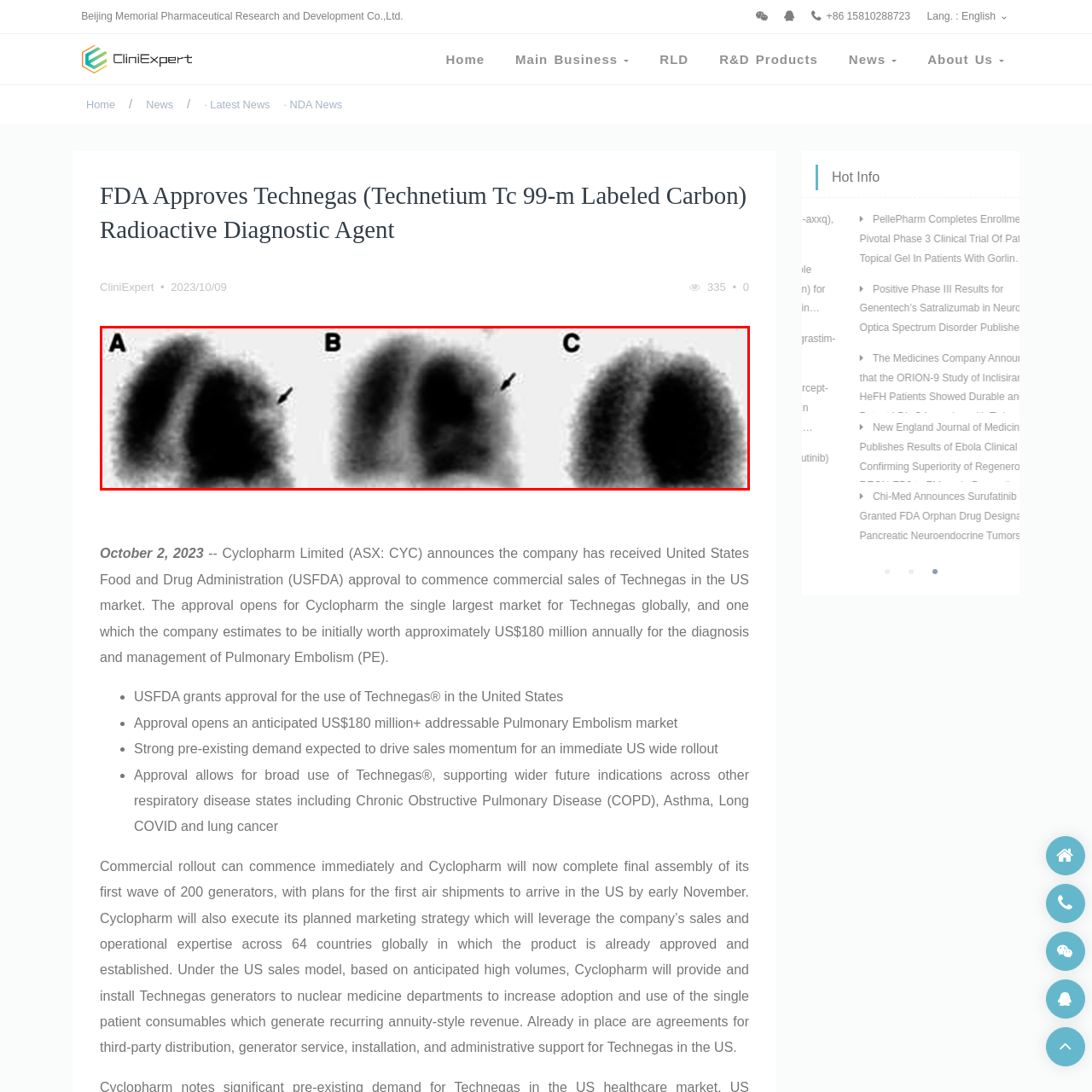How many diagnostic images are shown in the image?
Analyze the image within the red frame and provide a concise answer using only one word or a short phrase.

Three